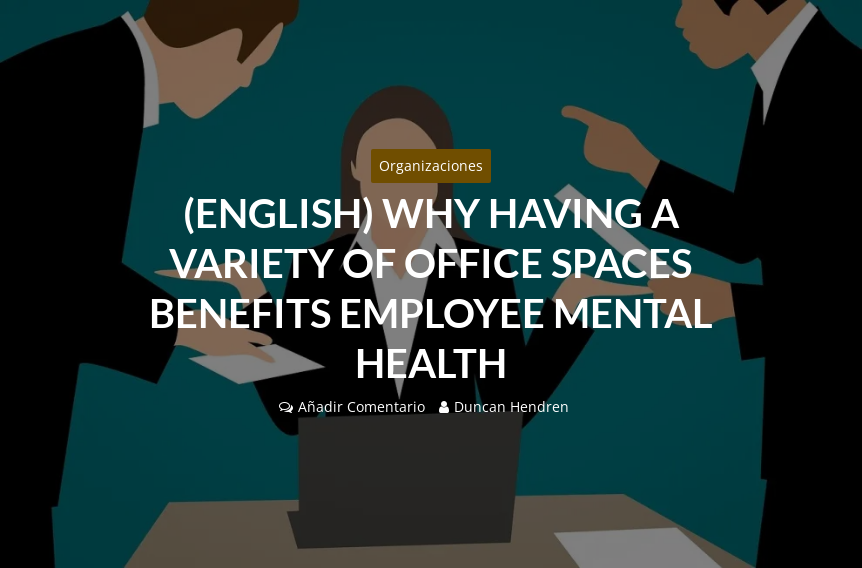Paint a vivid picture of the image with your description.

The image features a stylized illustration of a corporate setting, emphasizing the theme of workplace dynamics and mental health. In the foreground, a central figure is seated at a desk, appearing engaged in a discussion or presentation, surrounded by two standing colleagues, each holding documents. The composition highlights the interaction between employees in an office environment. Above the illustration, a prominent headline reads "(ENGLISH) WHY HAVING A VARIETY OF OFFICE SPACES BENEFITS EMPLOYEE MENTAL HEALTH," suggesting that the content is focused on the positive impacts of diverse workplace settings on mental well-being. A label reading "Organizaciones" is also visible, indicating the section of the website. The overall design merges a professional aesthetic with an informative purpose, aiming to raise awareness about mental health in the workplace.